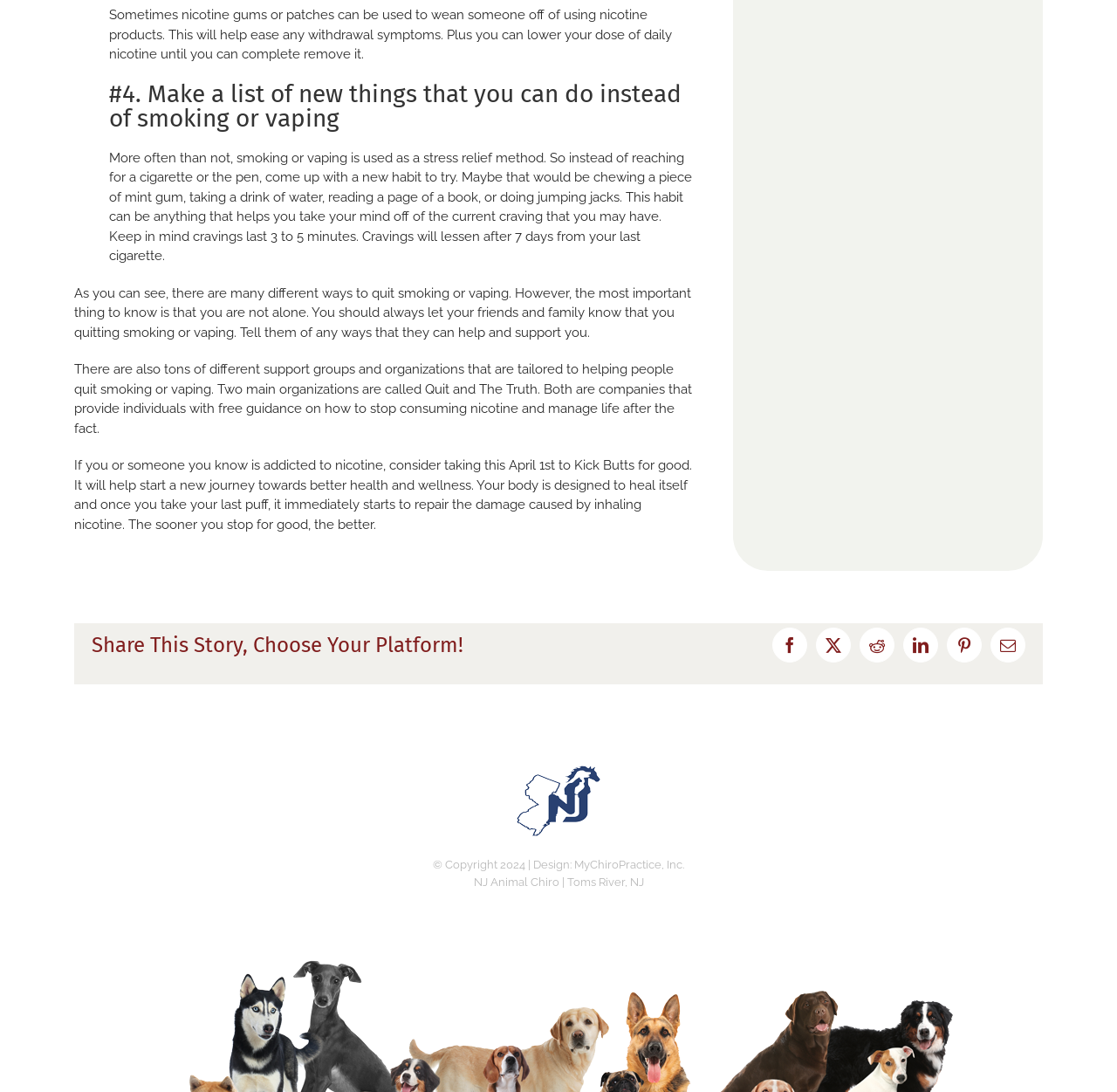Respond to the question below with a single word or phrase: What is the name of the company that designed the webpage?

MyChiroPractice, Inc.